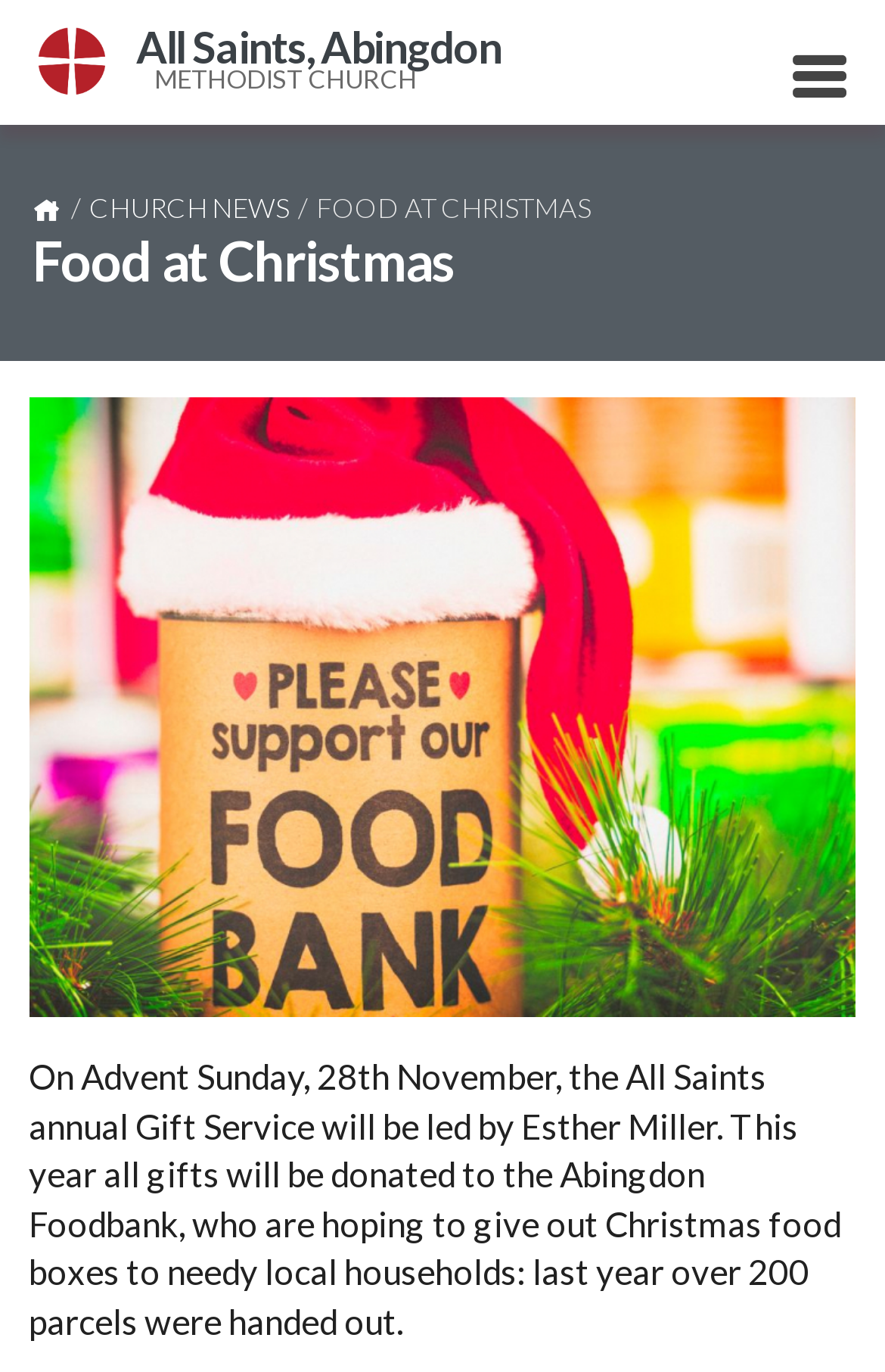How many parcels were handed out last year?
Answer the question with as much detail as possible.

I found this answer by reading the text on the webpage, which states 'last year over 200 parcels were handed out.' This provides a clear answer to the question.